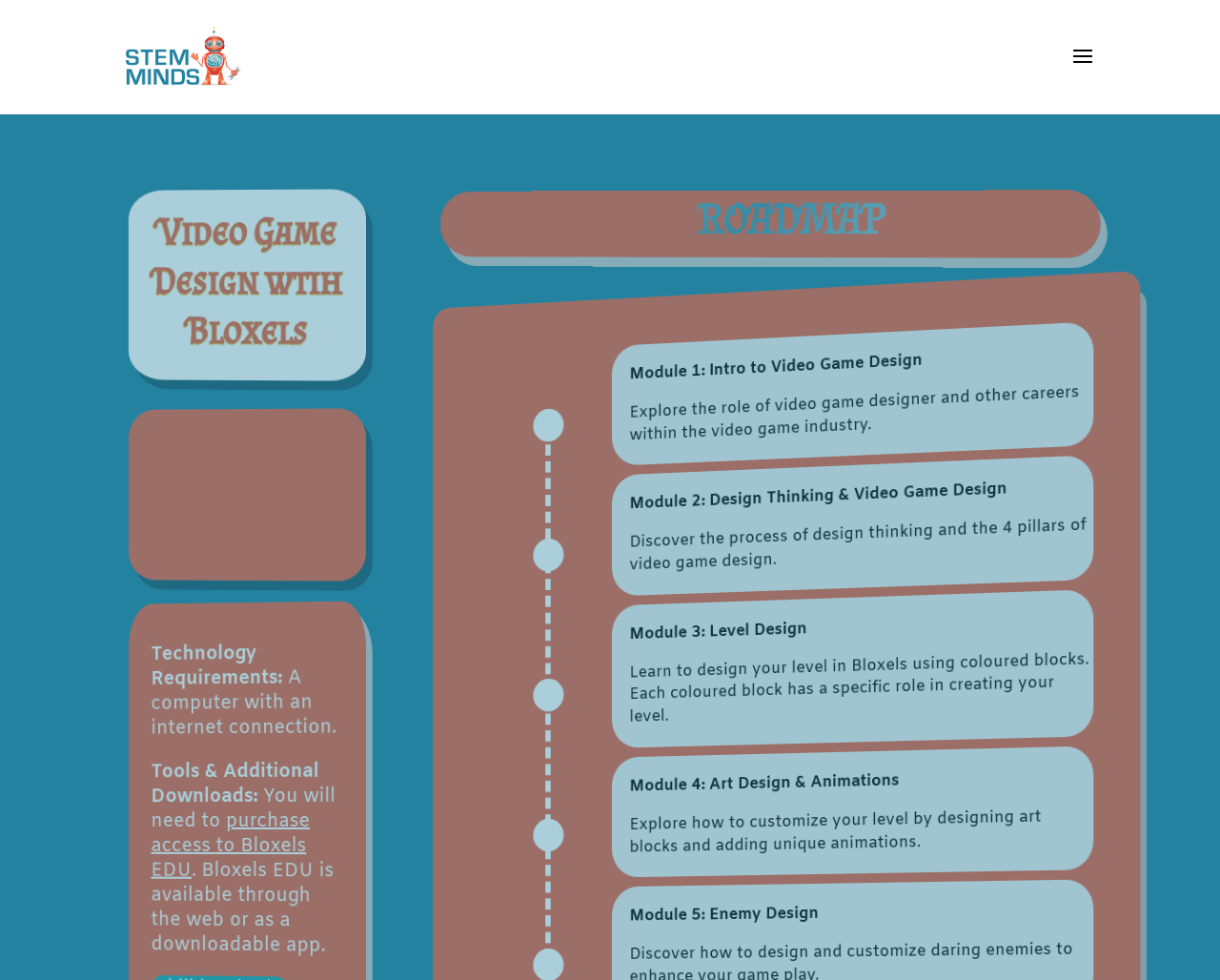Answer in one word or a short phrase: 
What is required to access the video game design tool?

Internet connection